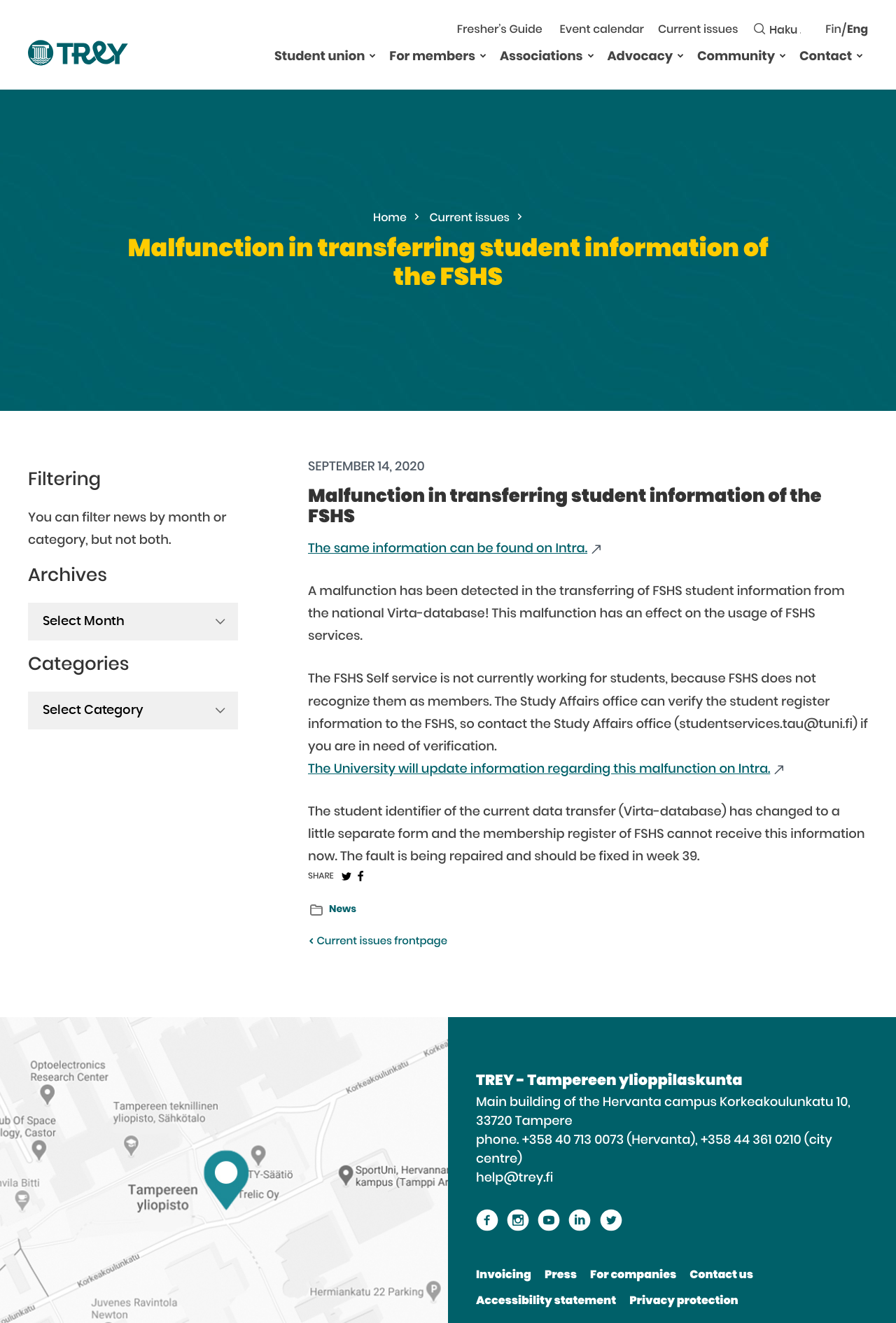Provide your answer in one word or a succinct phrase for the question: 
What is the current status of FSHS Self service?

Not working